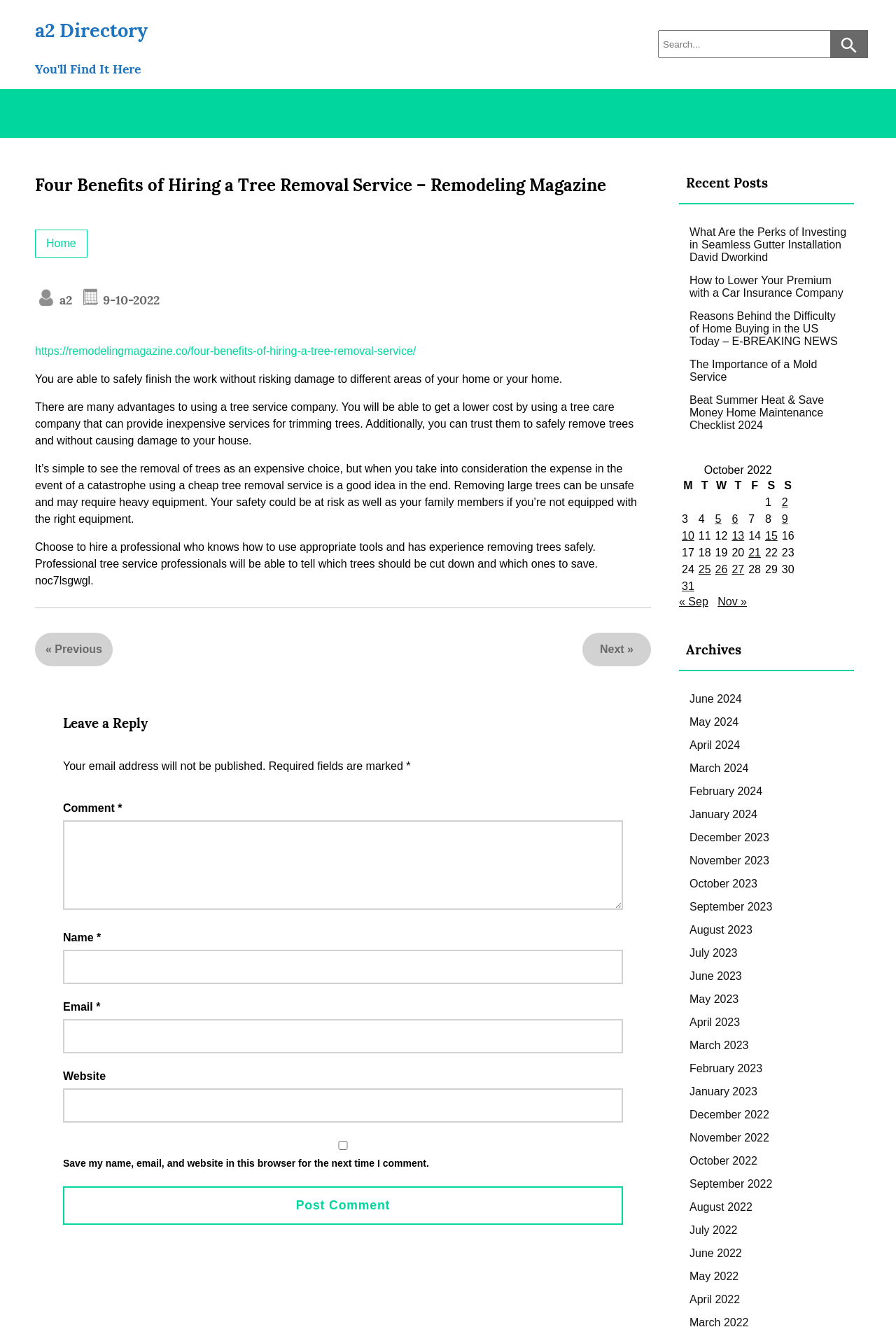Please identify the bounding box coordinates of the area I need to click to accomplish the following instruction: "Search for something".

[0.734, 0.023, 0.969, 0.044]